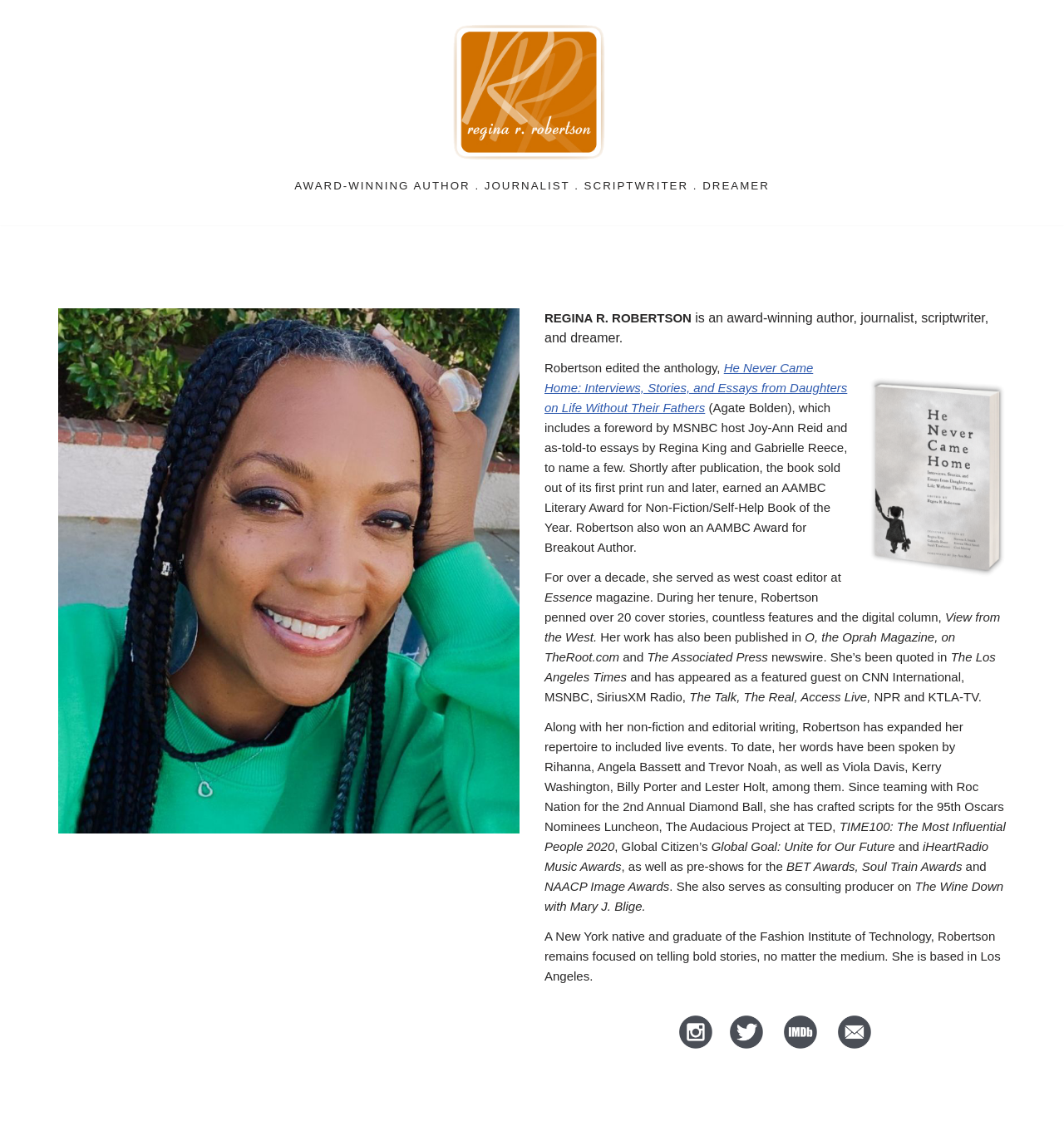What is Regina R. Robertson's profession?
Give a thorough and detailed response to the question.

Based on the webpage, Regina R. Robertson is described as an award-winning author, journalist, scriptwriter, and dreamer. This information is provided in the main section of the webpage, where her name and profession are highlighted.